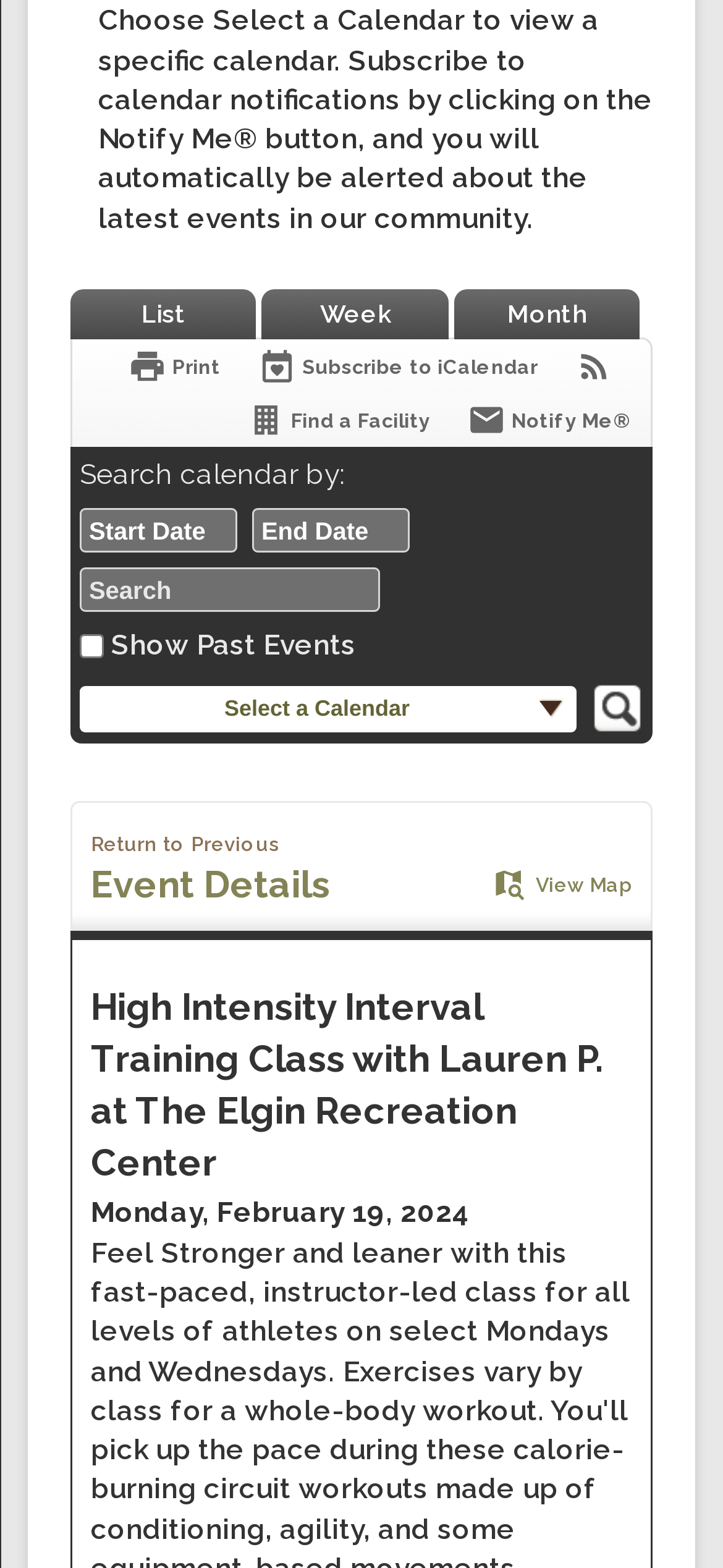What is the function of the 'Previous month' and 'Next month' buttons?
Answer the question with as much detail as you can, using the image as a reference.

The 'Previous month' and 'Next month' buttons are used to navigate the calendar, allowing users to view previous or next months' dates and events.